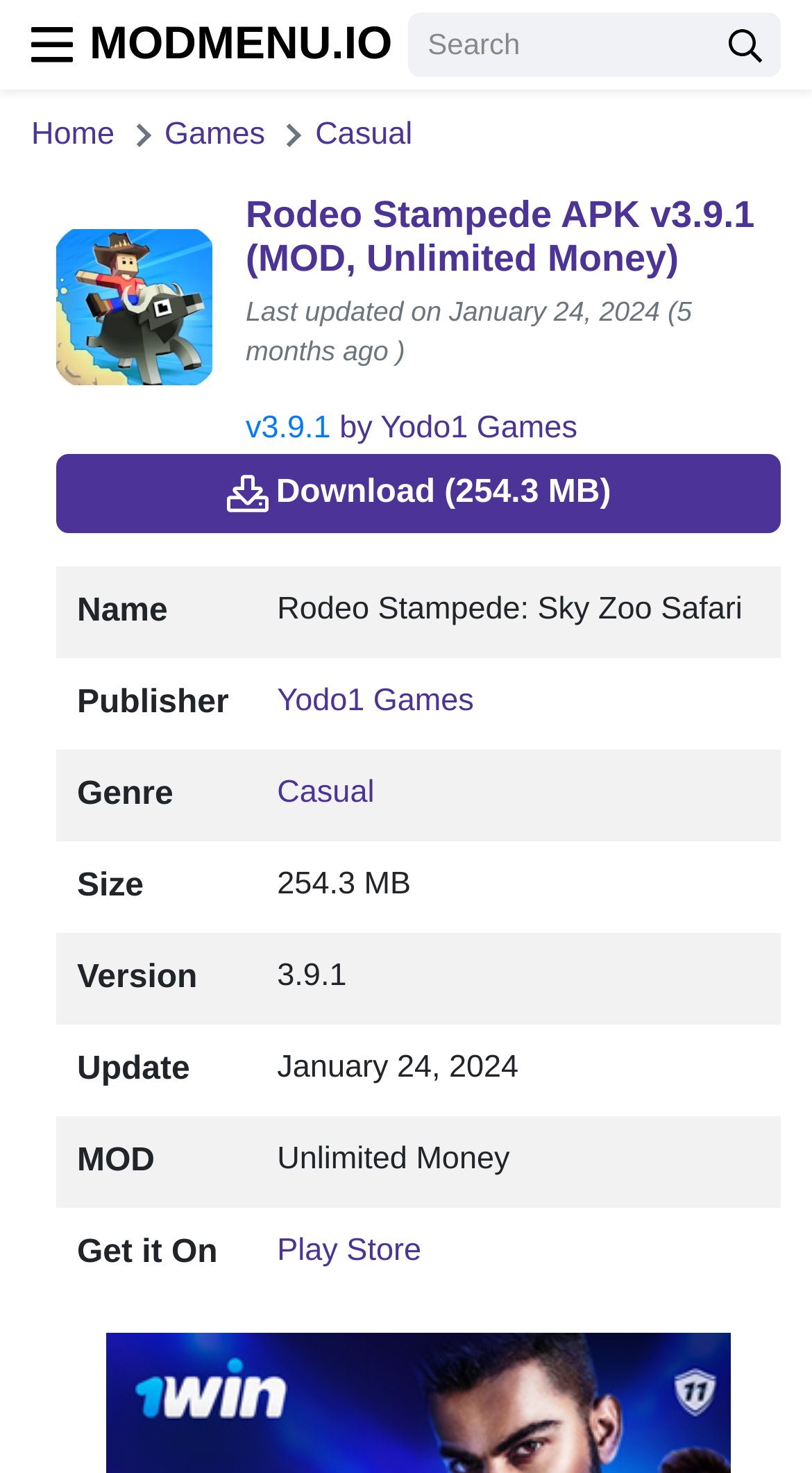Answer in one word or a short phrase: 
Who is the publisher of the game?

Yodo1 Games